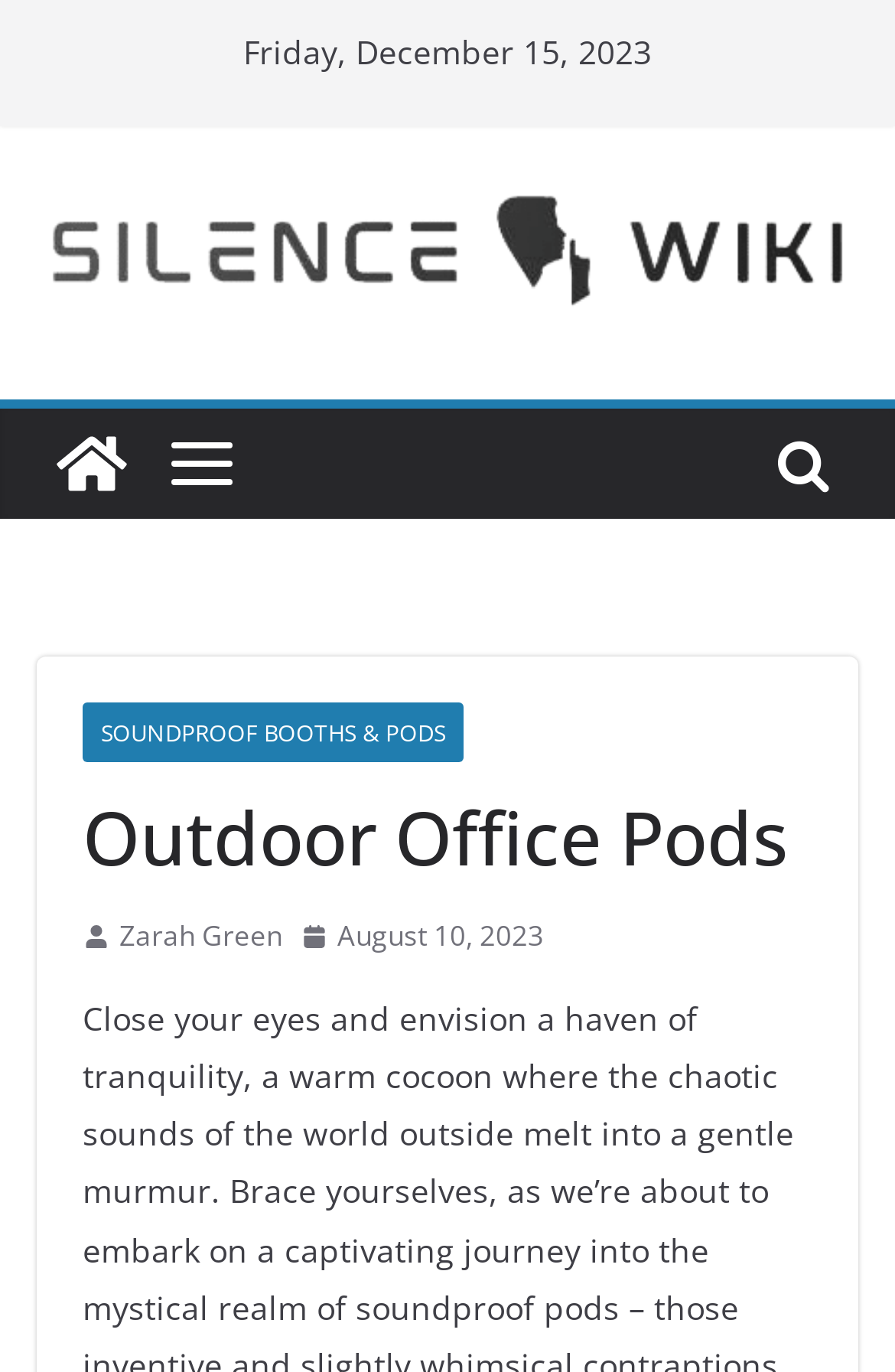What is the category of products shown on the page?
Provide a detailed and extensive answer to the question.

I found the category of products by looking at the link element with the bounding box coordinates [0.092, 0.511, 0.518, 0.555], which contains the text 'SOUNDPROOF BOOTHS & PODS'.